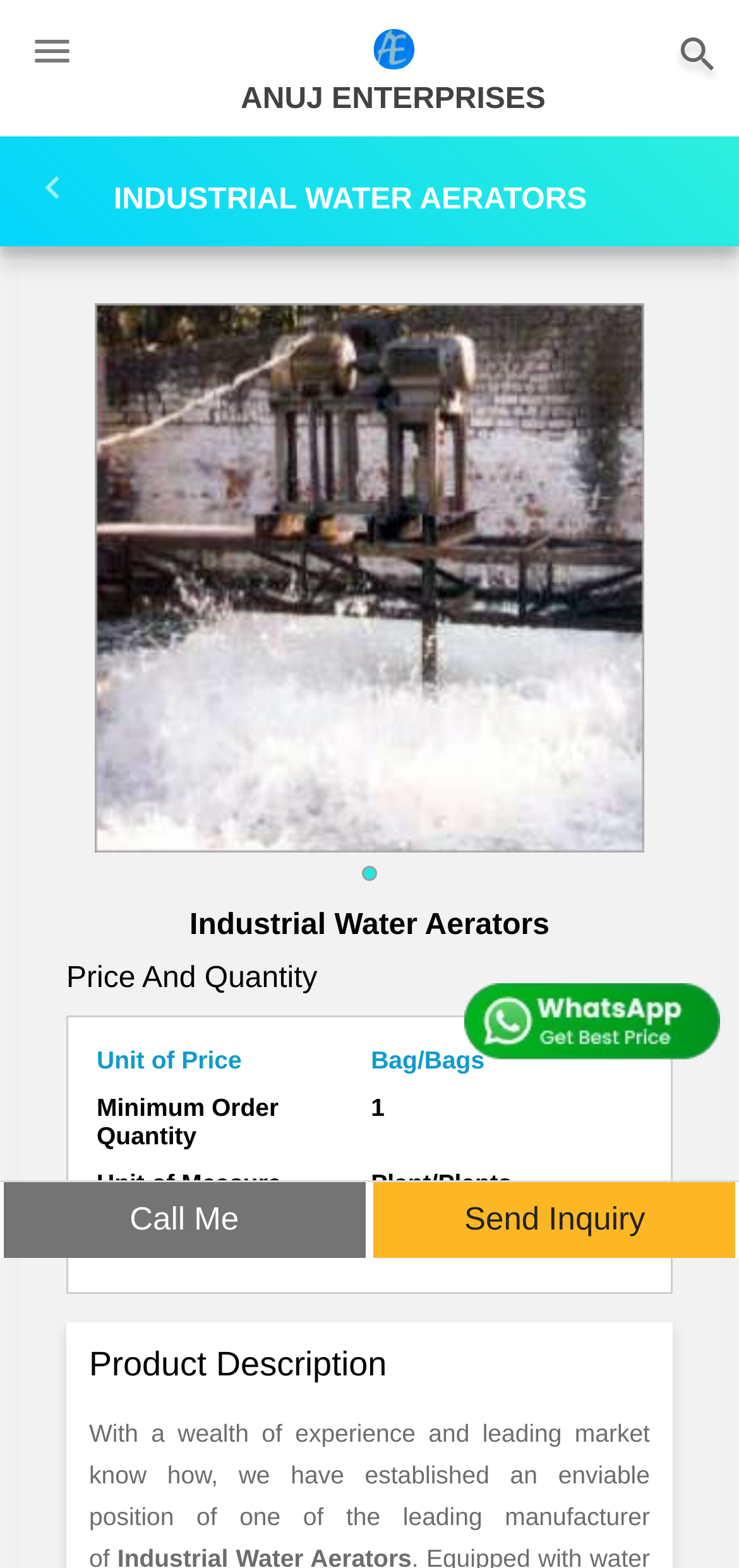Identify the title of the webpage and provide its text content.

INDUSTRIAL WATER AERATORS